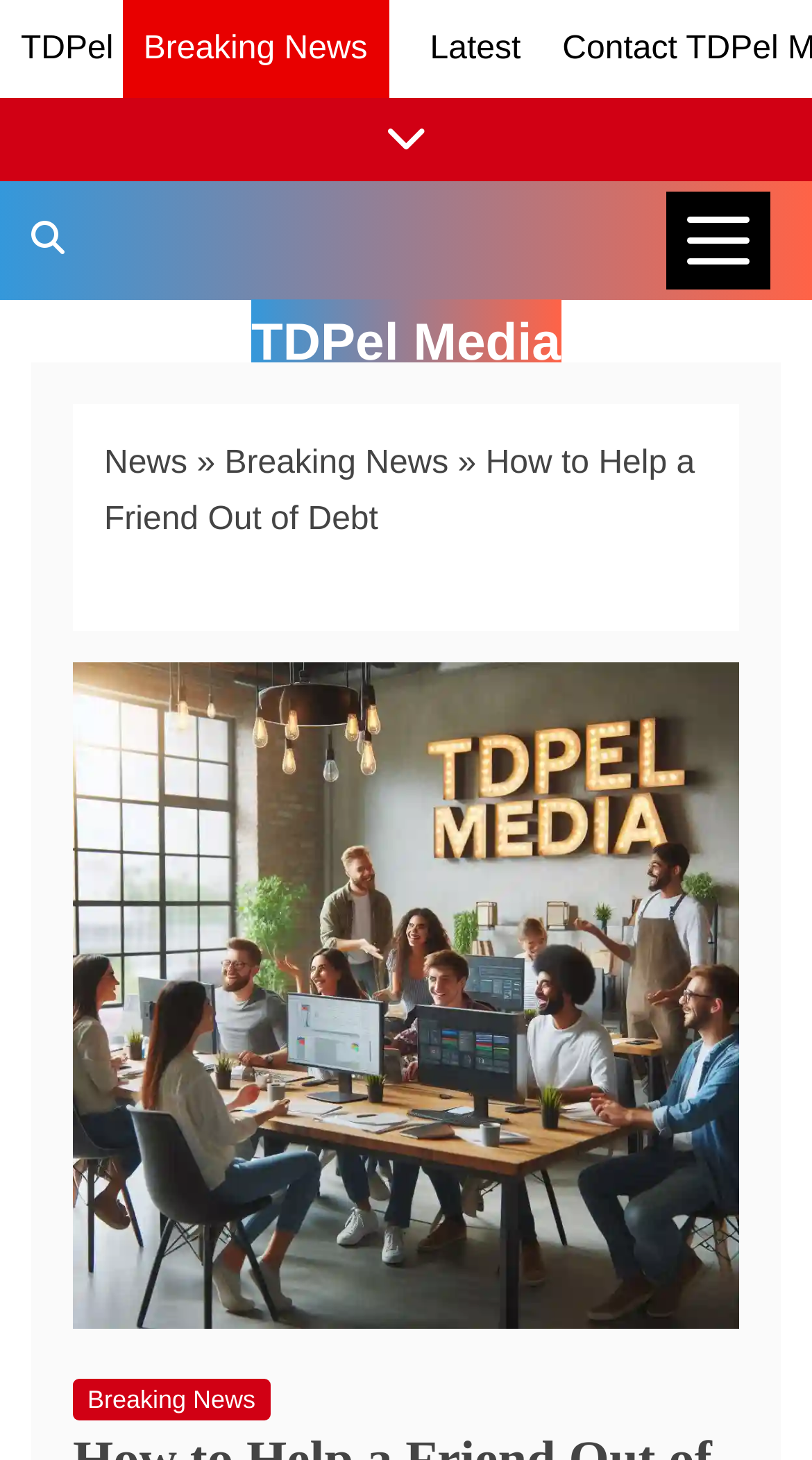Determine the coordinates of the bounding box for the clickable area needed to execute this instruction: "show news links".

[0.0, 0.067, 1.0, 0.124]